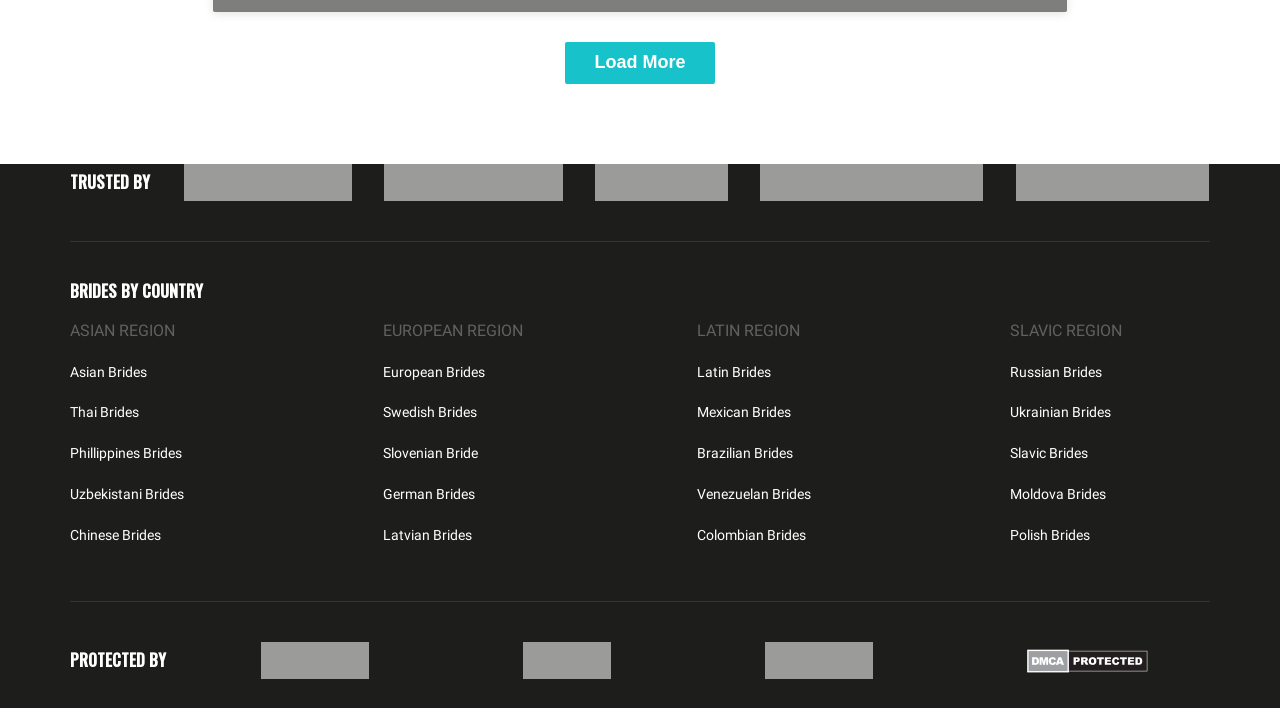Pinpoint the bounding box coordinates of the element you need to click to execute the following instruction: "Click Load More". The bounding box should be represented by four float numbers between 0 and 1, in the format [left, top, right, bottom].

[0.441, 0.059, 0.559, 0.118]